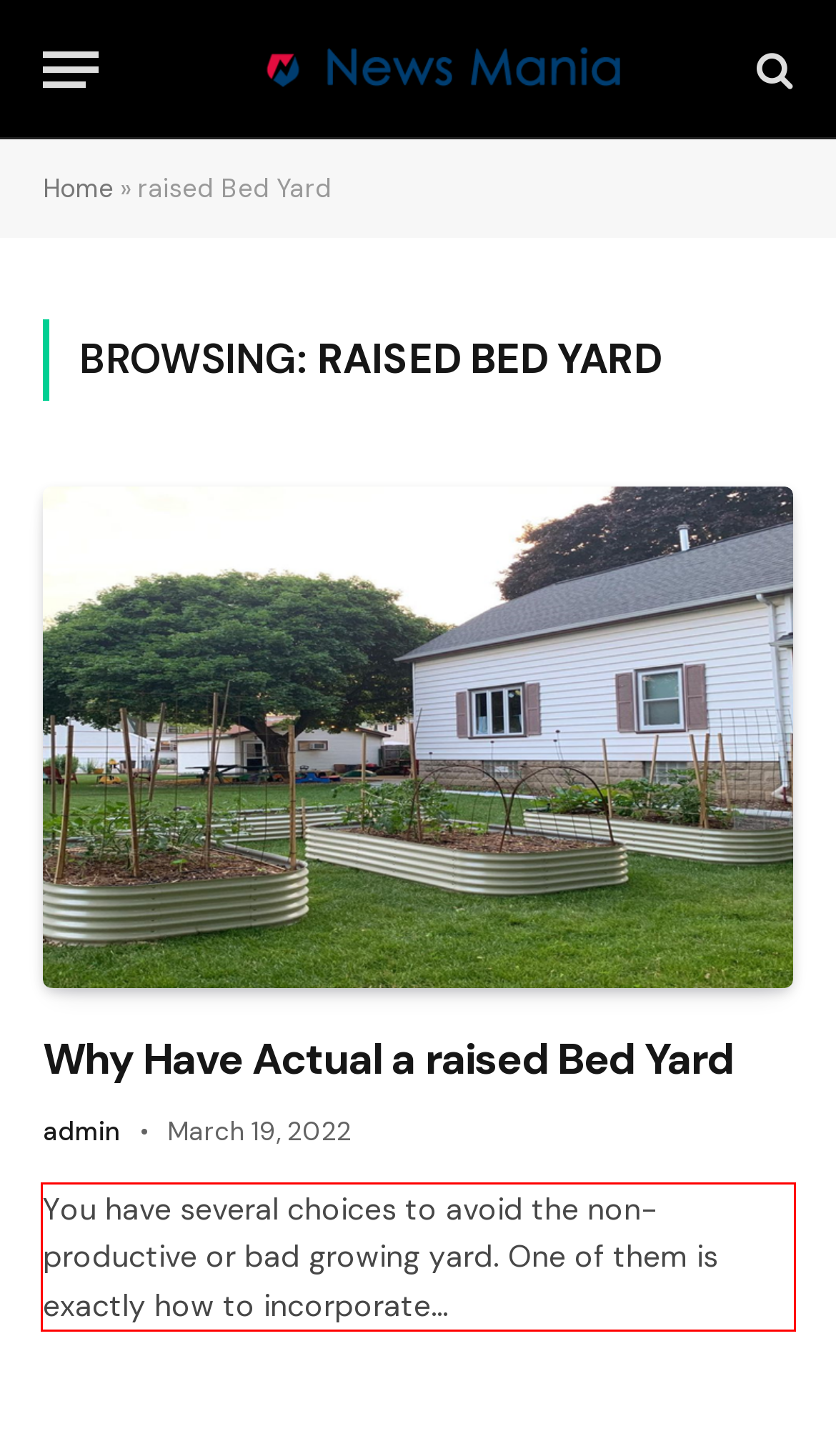You have a screenshot with a red rectangle around a UI element. Recognize and extract the text within this red bounding box using OCR.

You have several choices to avoid the non-productive or bad growing yard. One of them is exactly how to incorporate…